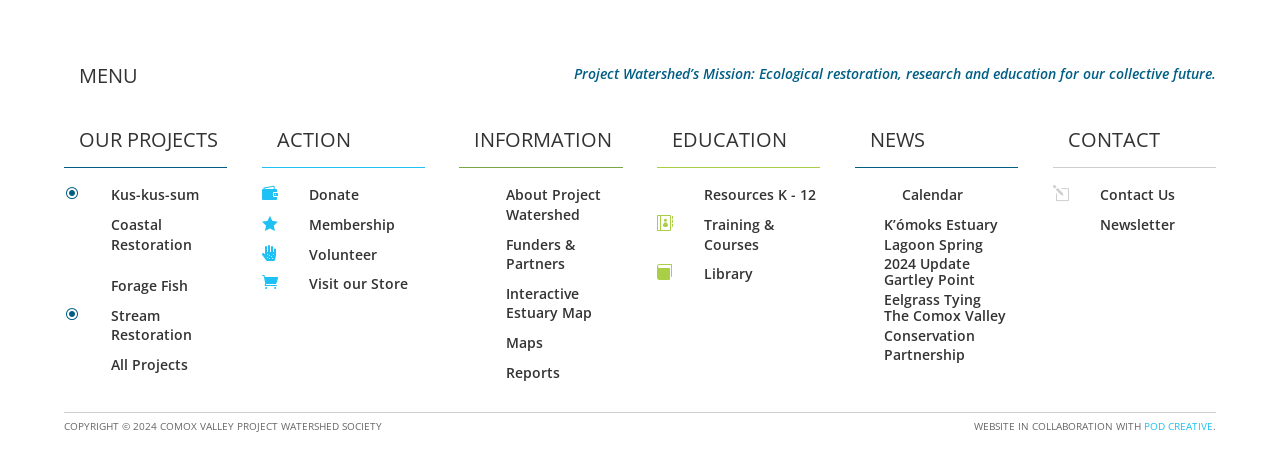Please respond to the question with a concise word or phrase:
What is the name of the project with a link that says 'Coastal Plant Monitoring'?

Coastal Plant Monitoring